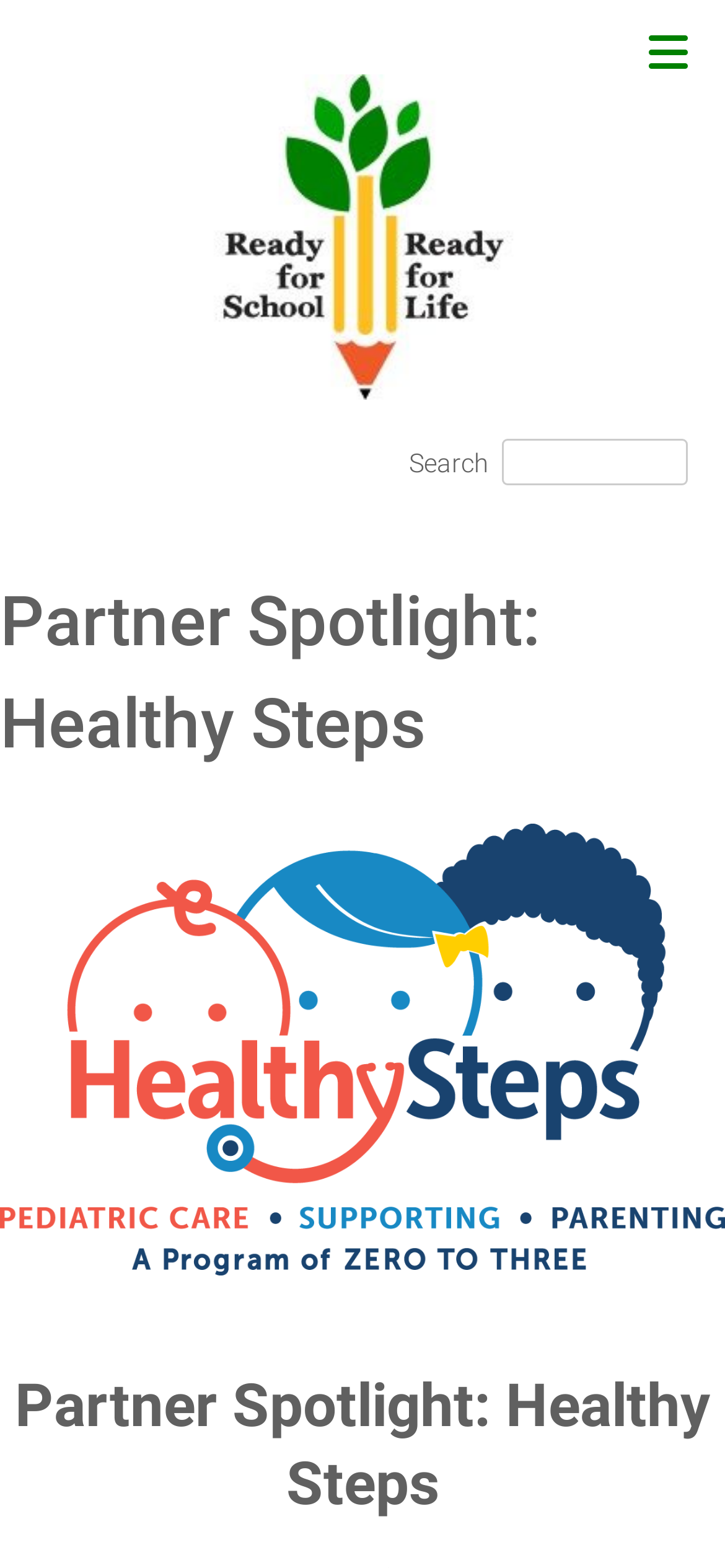Describe the entire webpage, focusing on both content and design.

The webpage is about HealthySteps, a program that provides parental and family support for the healthy development and school readiness of babies and toddlers. 

At the top left of the page, there is a logo image of Zero to Three Healthy Steps. Below the logo, there is a heading that reads "Partner Spotlight: Healthy Steps". 

On the top right side of the page, there is a search bar with a label "Search for:" and a search box. Above the search bar, there is a "Search" text. 

In the middle of the page, there is a link with an image above it. The image takes up most of the width of the page. 

At the top right corner of the page, there is a "Toggle Menu" button.